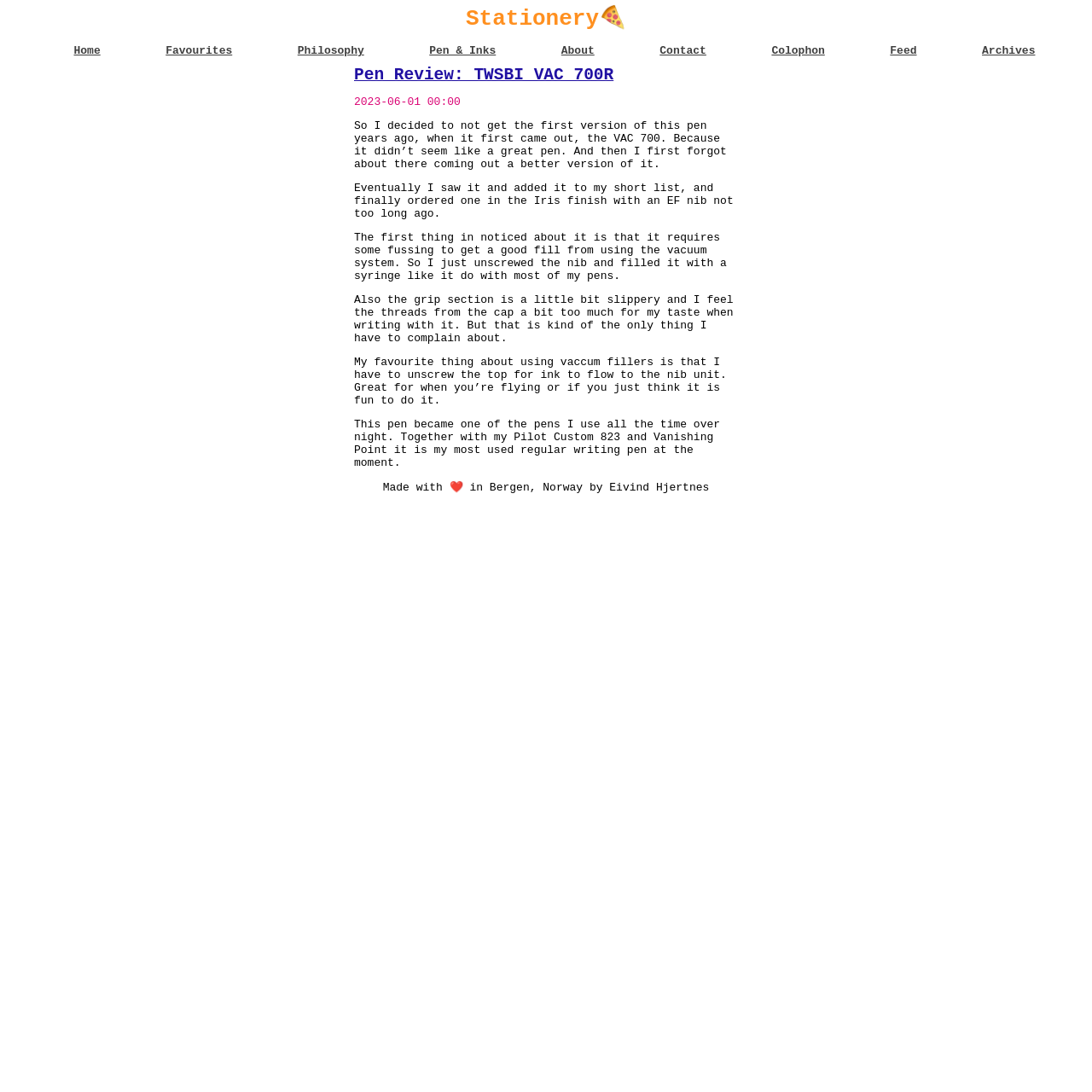Please find the bounding box coordinates of the clickable region needed to complete the following instruction: "View recent posts on 'Acne'". The bounding box coordinates must consist of four float numbers between 0 and 1, i.e., [left, top, right, bottom].

None